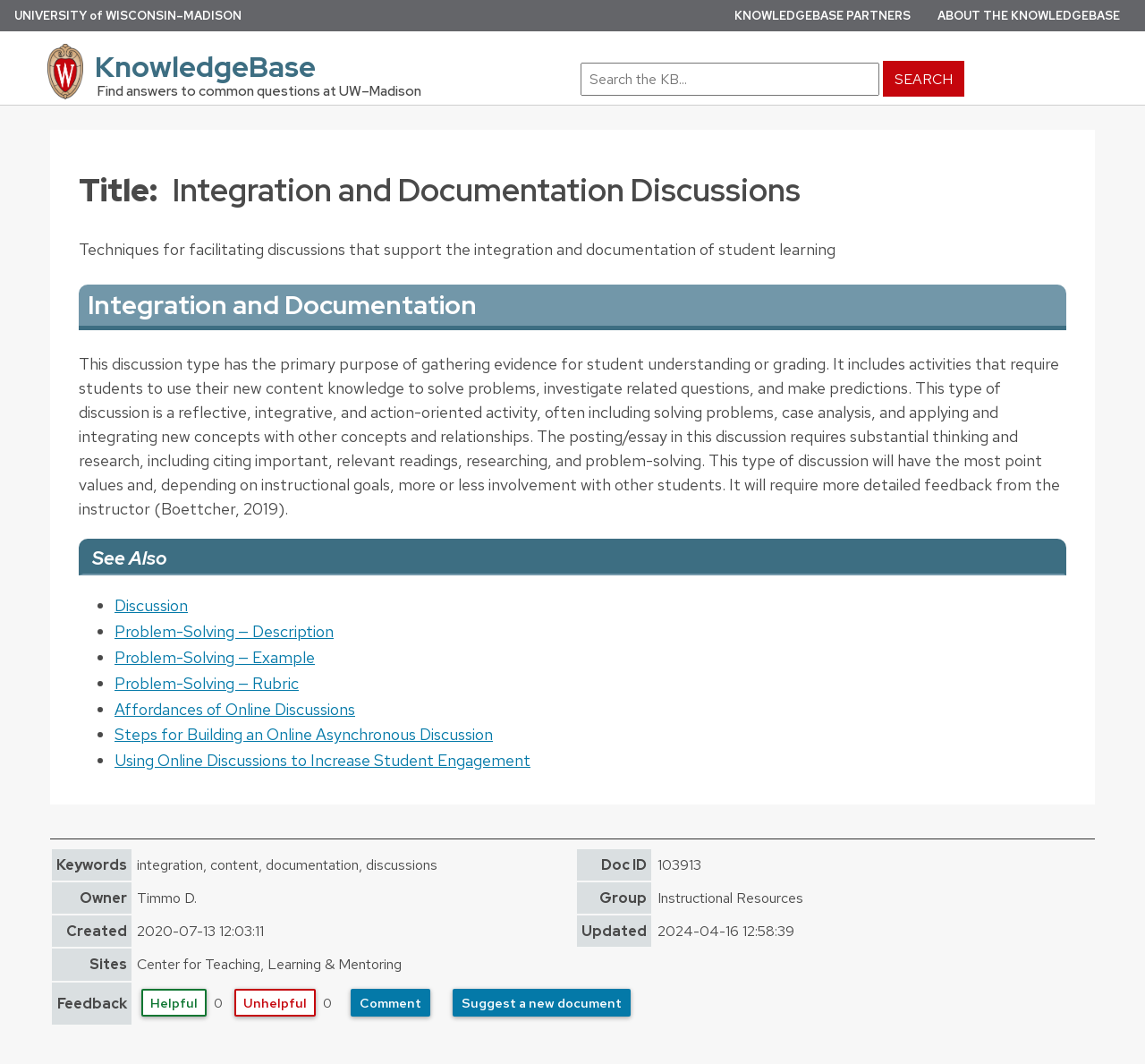What are the three types of problem-solving discussions mentioned?
Please answer the question as detailed as possible based on the image.

The three types of problem-solving discussions mentioned are Description, Example, and Rubric, which are linked under the 'See Also' section and provide more information about problem-solving discussions.